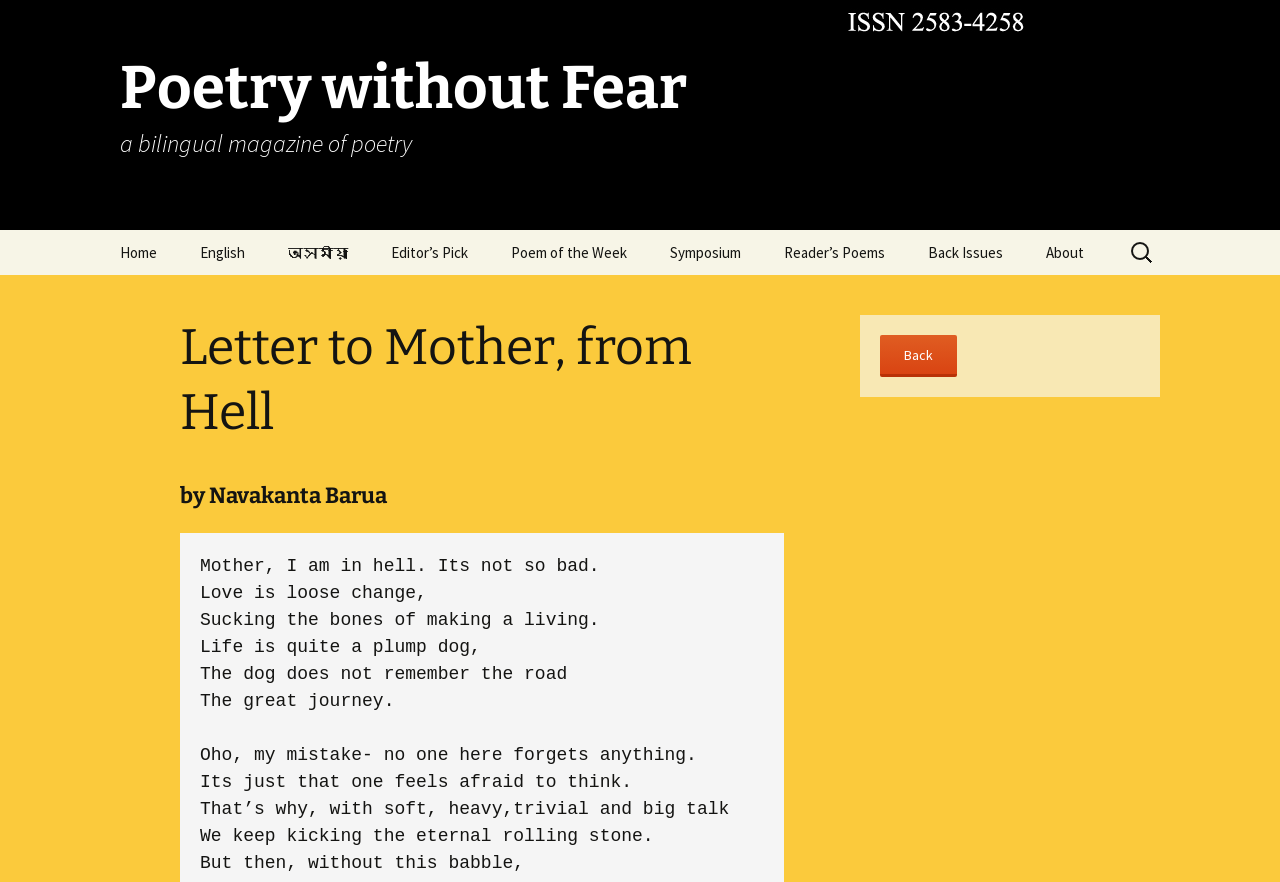Produce a meticulous description of the webpage.

This webpage is a literary magazine called "Poetry without Fear" that features a collection of poems, articles, and other literary works. At the top of the page, there is a heading that reads "Letter to Mother, from Hell" by Navakanta Barua, which is likely the title of a poem or article.

Below the heading, there are several links to different sections of the magazine, including "Home", "English", "Poetry", "Prose", "In Conversation", and others. These links are arranged in a horizontal row and take up most of the top half of the page.

The "Poetry" section is further divided into subcategories, including "Pranay Phukan's Poems", "Satyajit Gogoi's Poems", and others. There are also links to articles and essays, such as "Post Independence Assamese Poetry – Part 2" and "Between Births: Poetic Glory of Lakshahira Das".

In the middle of the page, there is a search bar that allows users to search for specific keywords or phrases. Below the search bar, there are more links to different sections of the magazine, including "Editor's Pick", "A Note from PWF", and "Poem of the Week".

At the bottom of the page, there are links to "About PWF", "Submission Guidelines", "Editorial Board", and other administrative pages. There is also a button that reads "Back", which likely takes the user to a previous page.

Overall, the webpage is a comprehensive literary magazine that features a wide range of poems, articles, and essays, as well as administrative pages and a search function.